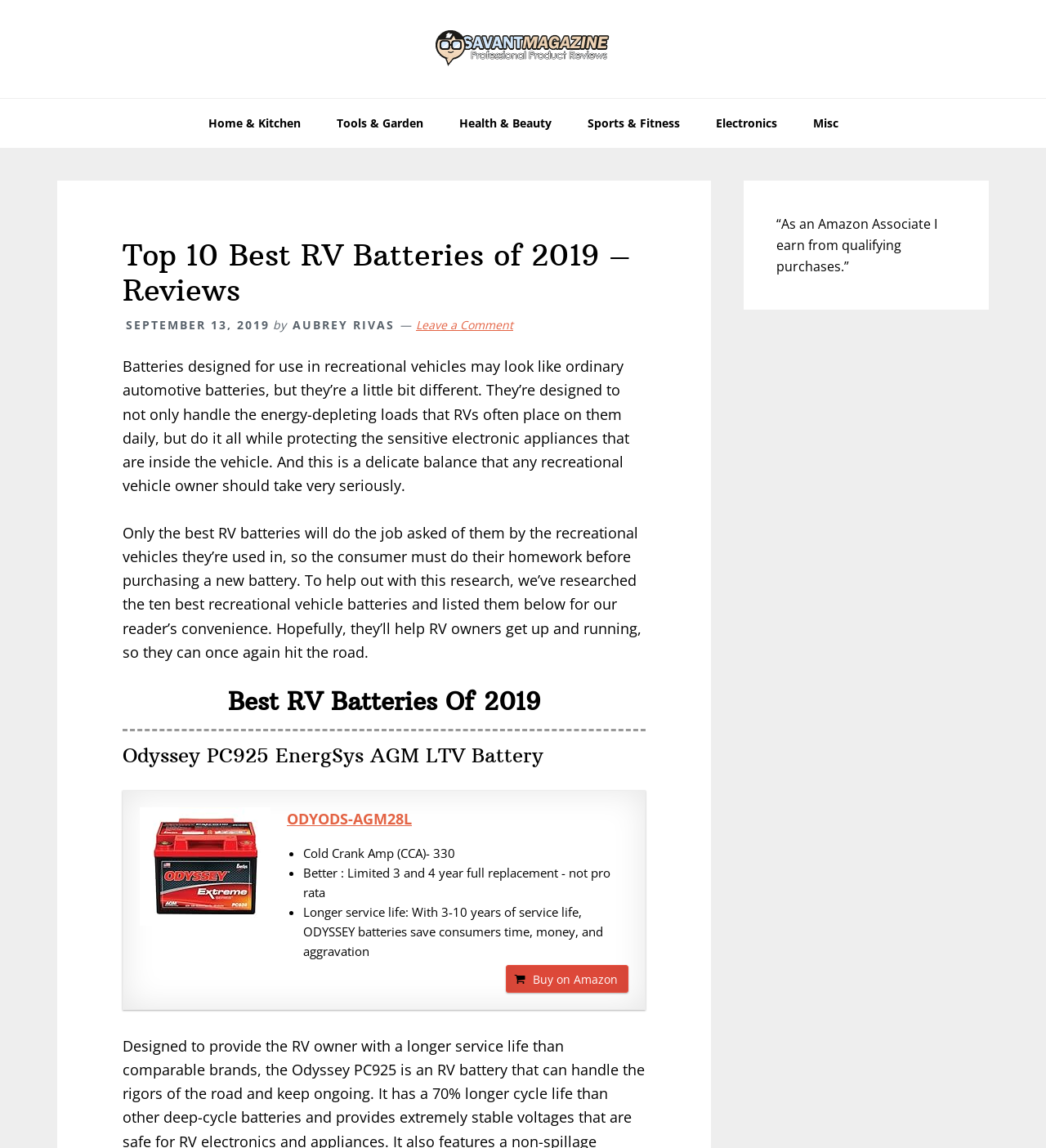Please determine the bounding box coordinates of the element's region to click for the following instruction: "Buy me a coffee".

None